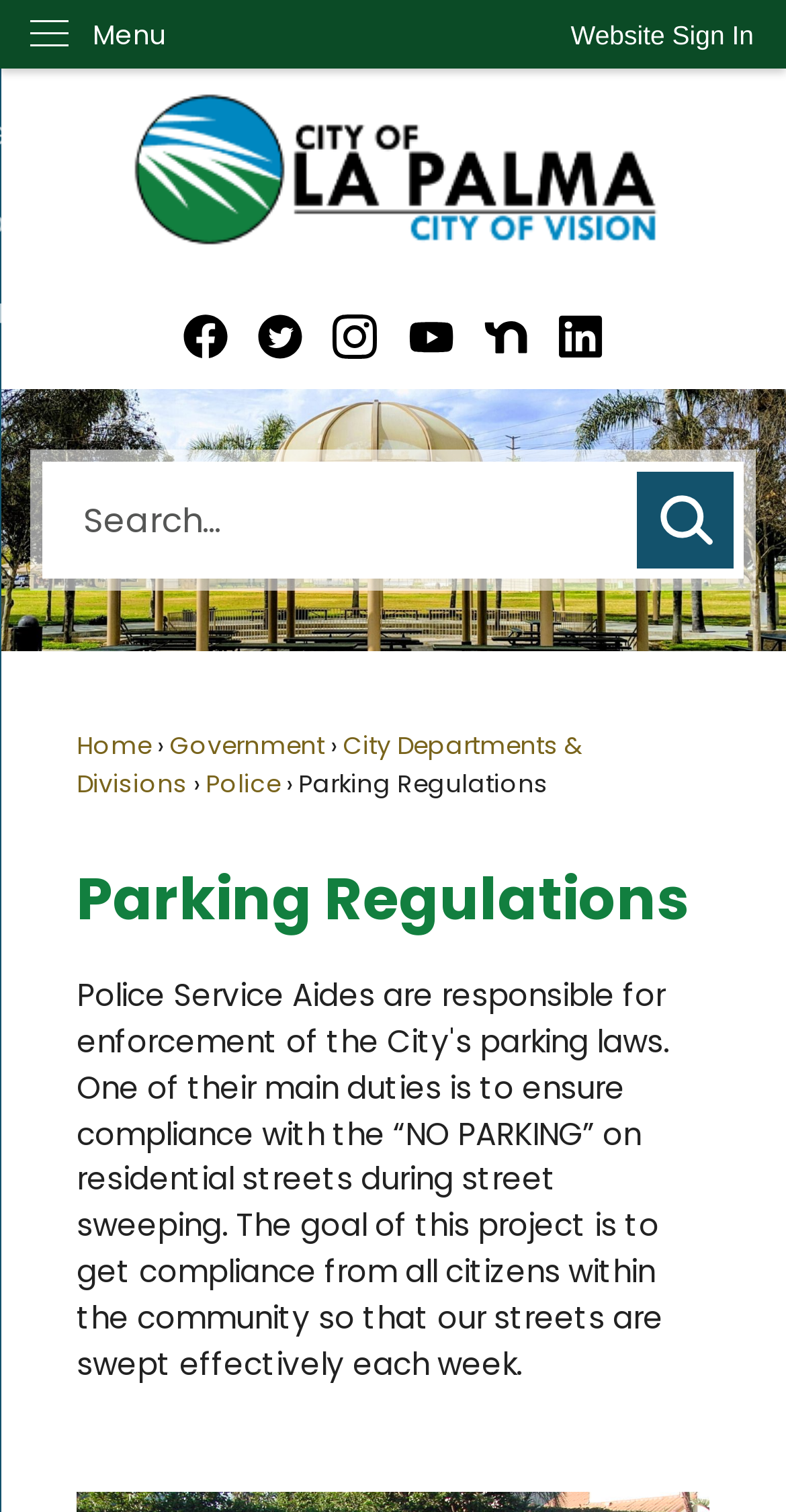How many social media links are there?
Using the information from the image, give a concise answer in one word or a short phrase.

6